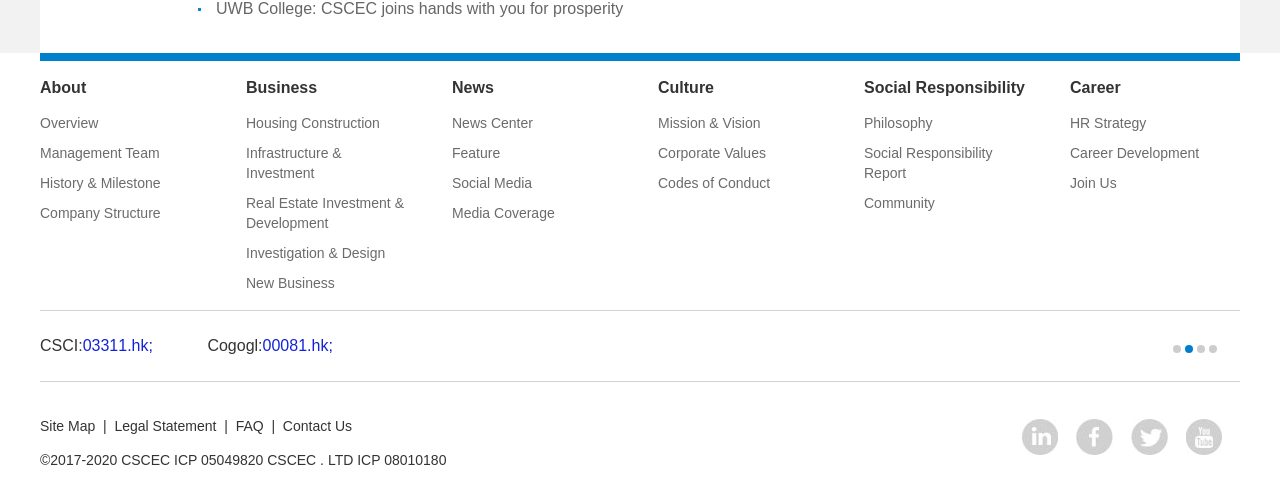Can you find the bounding box coordinates of the area I should click to execute the following instruction: "View Business"?

[0.192, 0.146, 0.323, 0.216]